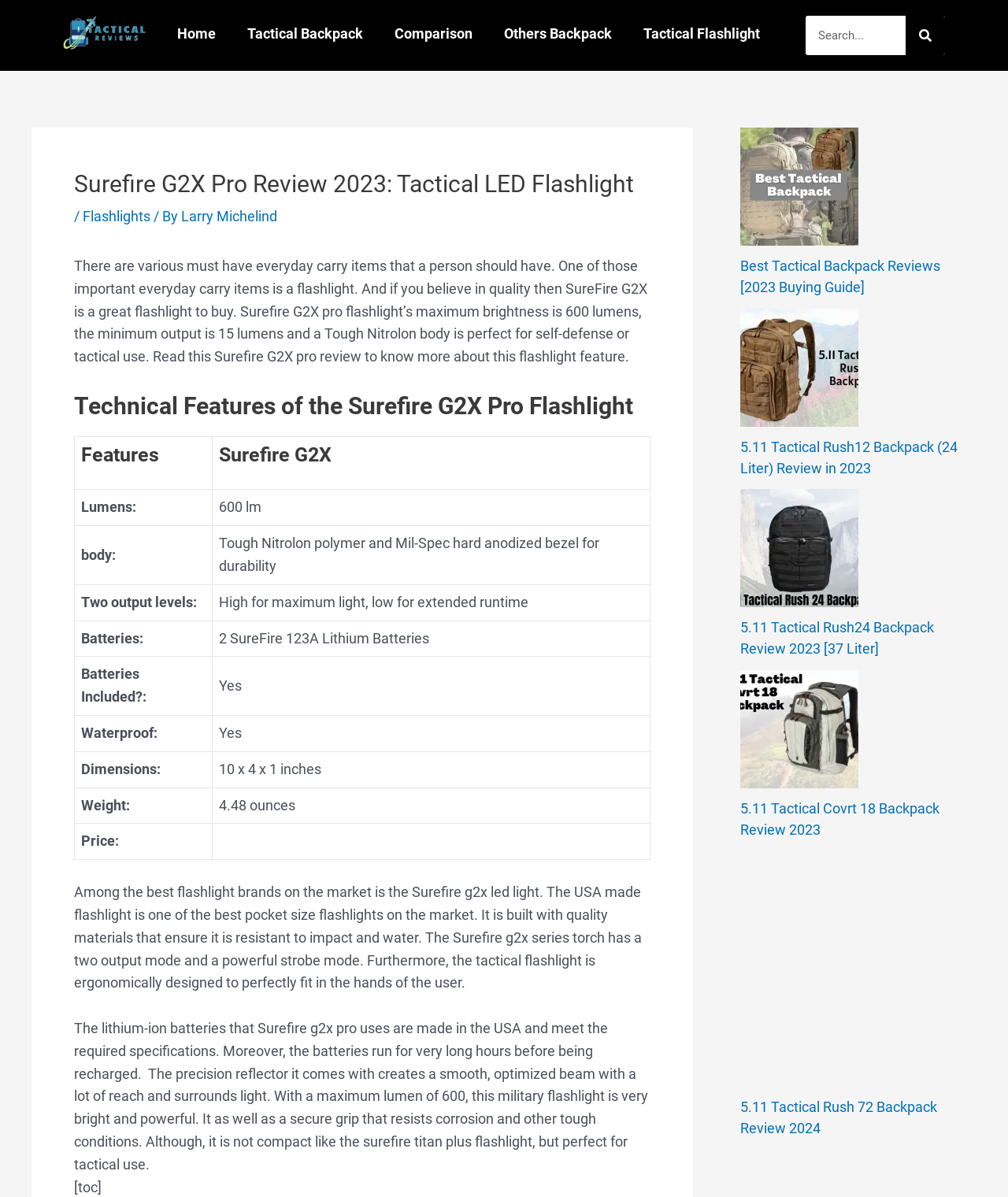Determine the bounding box coordinates of the clickable area required to perform the following instruction: "View the '5.11 Tactical Rush 12 Backpack' image". The coordinates should be represented as four float numbers between 0 and 1: [left, top, right, bottom].

[0.734, 0.107, 0.852, 0.205]